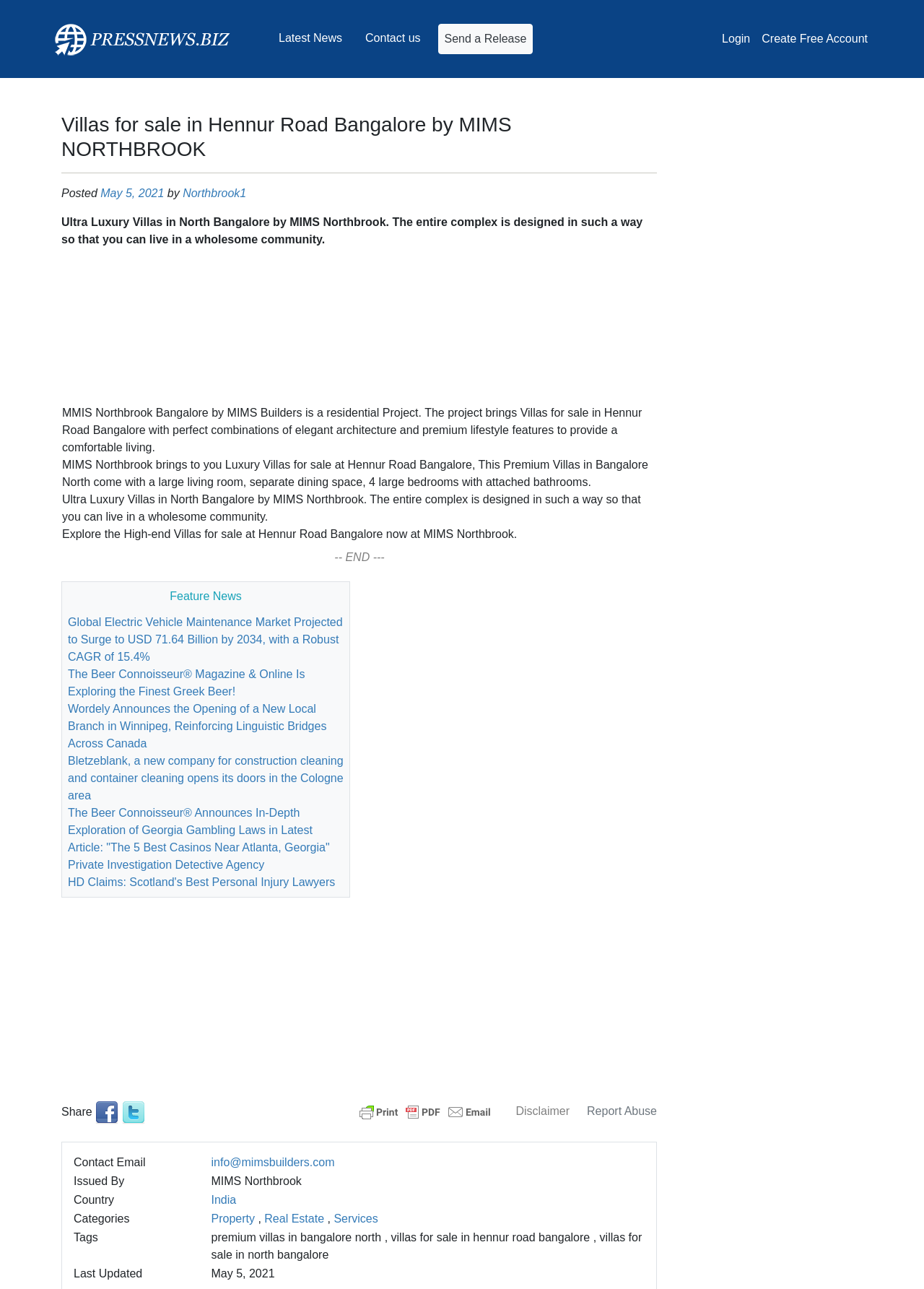Give the bounding box coordinates for the element described as: "info@mimsbuilders.com".

[0.229, 0.897, 0.362, 0.907]